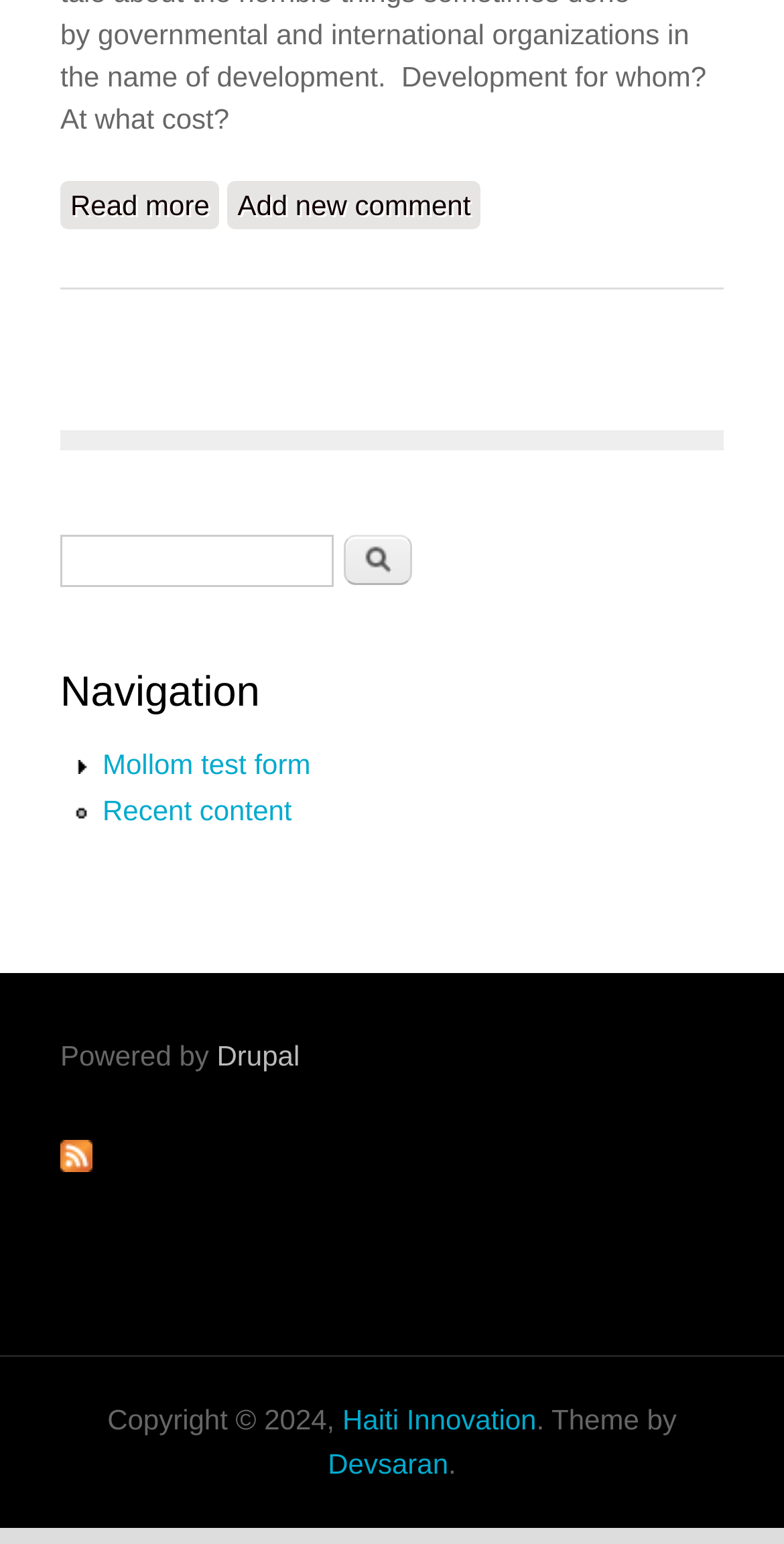Give the bounding box coordinates for the element described by: "Additional information".

None